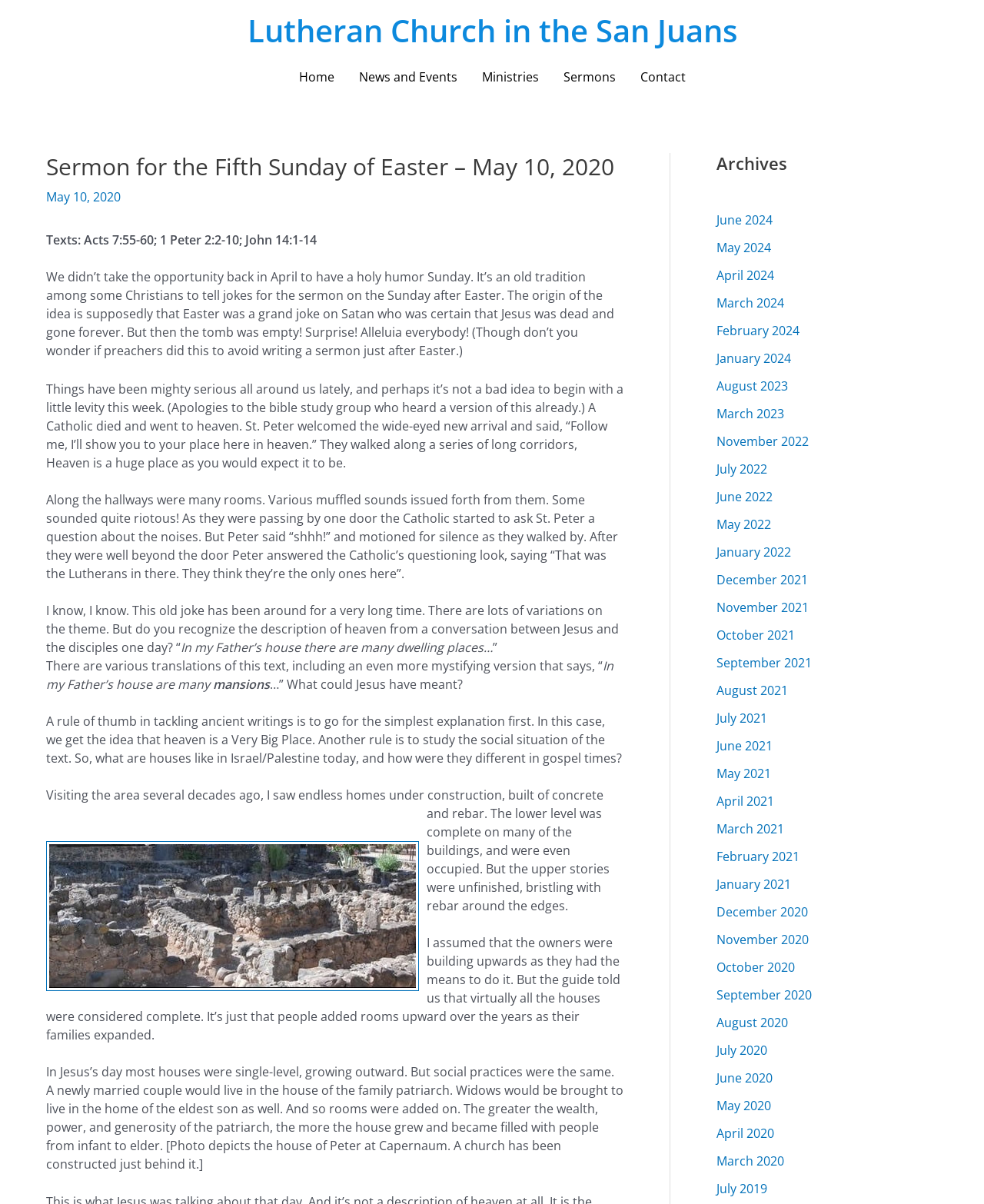Please provide the bounding box coordinates for the element that needs to be clicked to perform the following instruction: "Click the 'Contact' link". The coordinates should be given as four float numbers between 0 and 1, i.e., [left, top, right, bottom].

[0.638, 0.051, 0.709, 0.077]